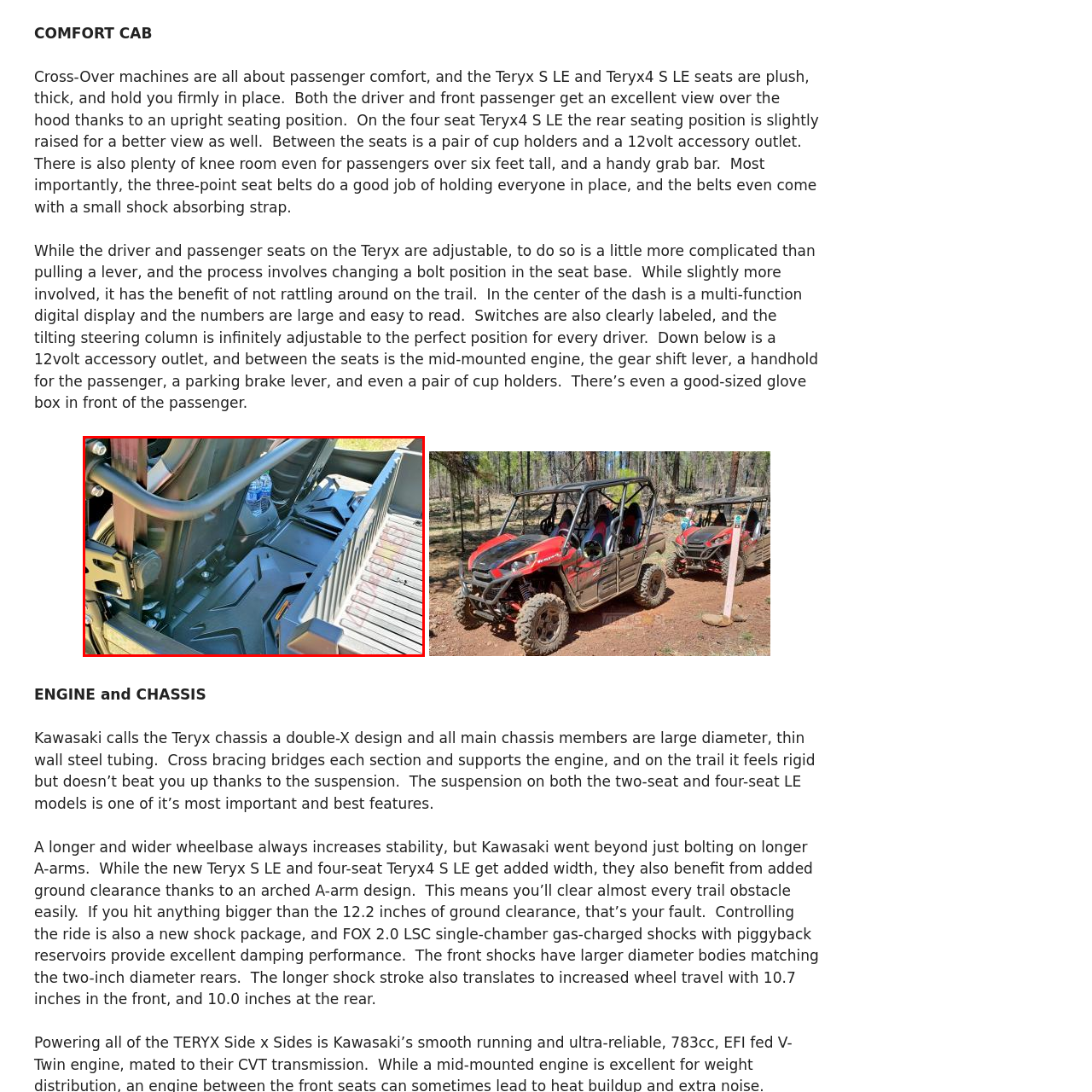What is stored in the rear storage compartment?
Focus on the image enclosed by the red bounding box and elaborate on your answer to the question based on the visual details present.

The rear storage compartment is designed to store personal items, which is a thoughtful feature for passengers to keep their belongings within reach during rides.